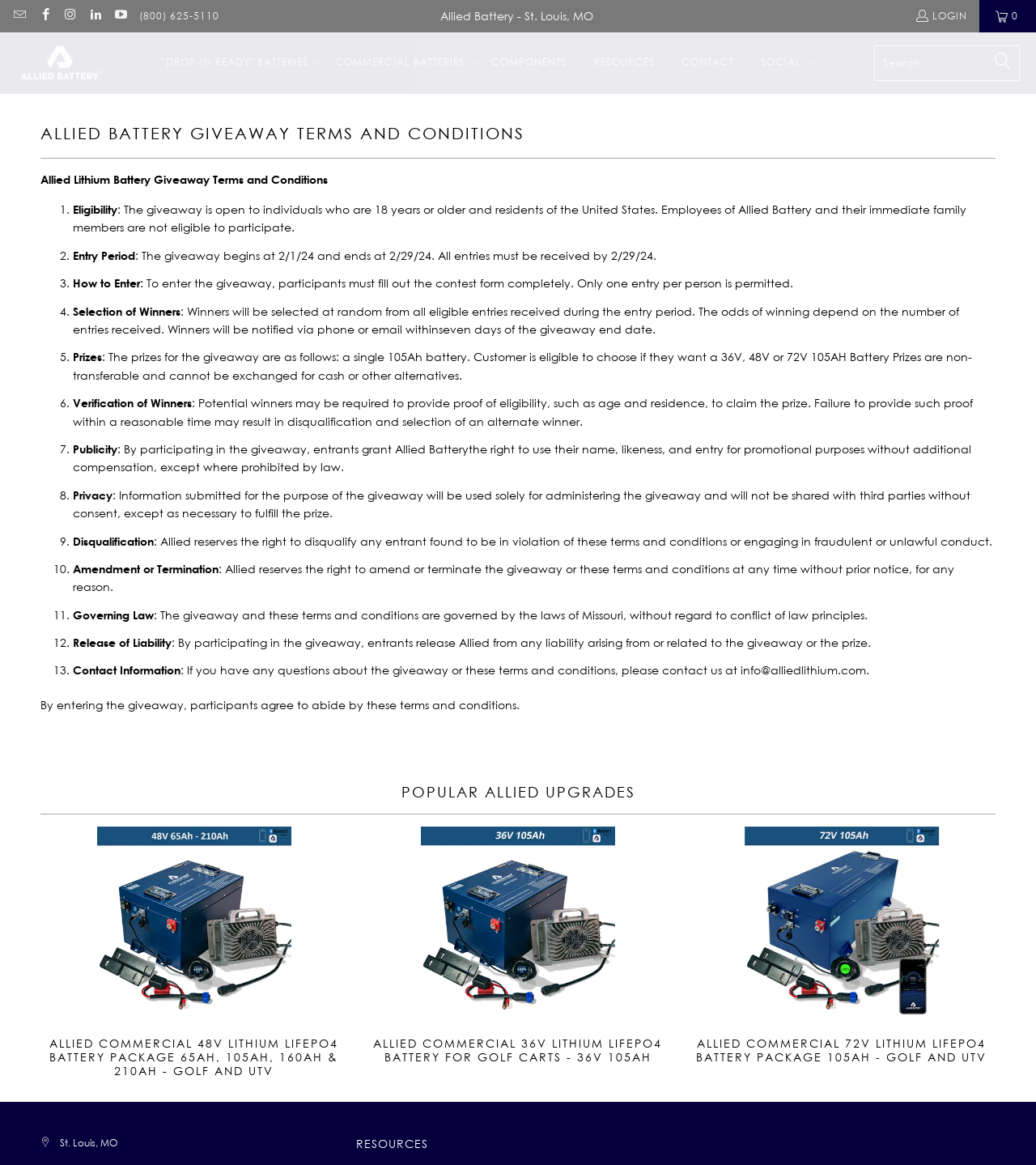What is the contact email address for questions about the giveaway?
Refer to the image and answer the question using a single word or phrase.

info@alliedlithium.com